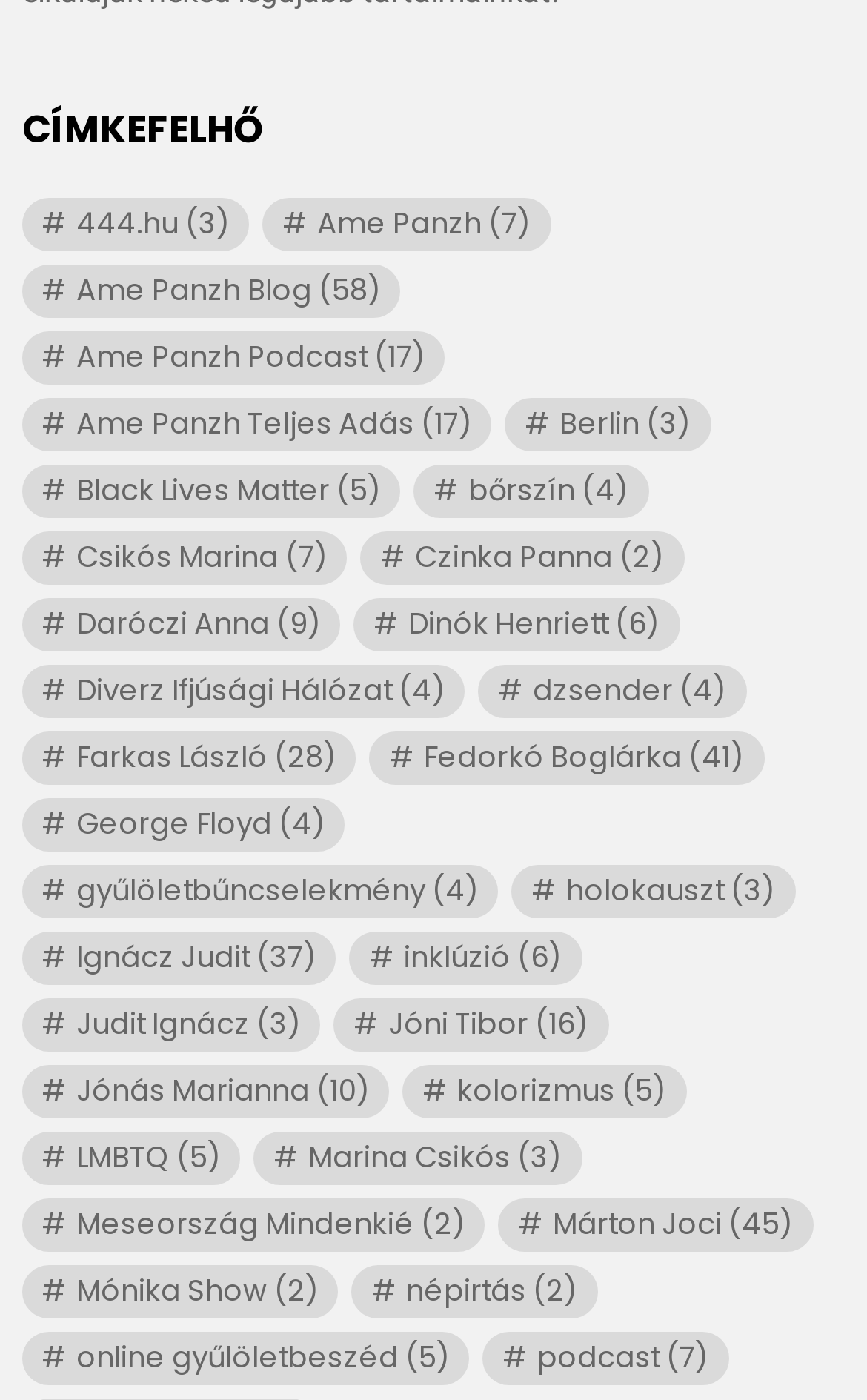Could you find the bounding box coordinates of the clickable area to complete this instruction: "Click on the link '444.hu'"?

[0.026, 0.141, 0.288, 0.179]